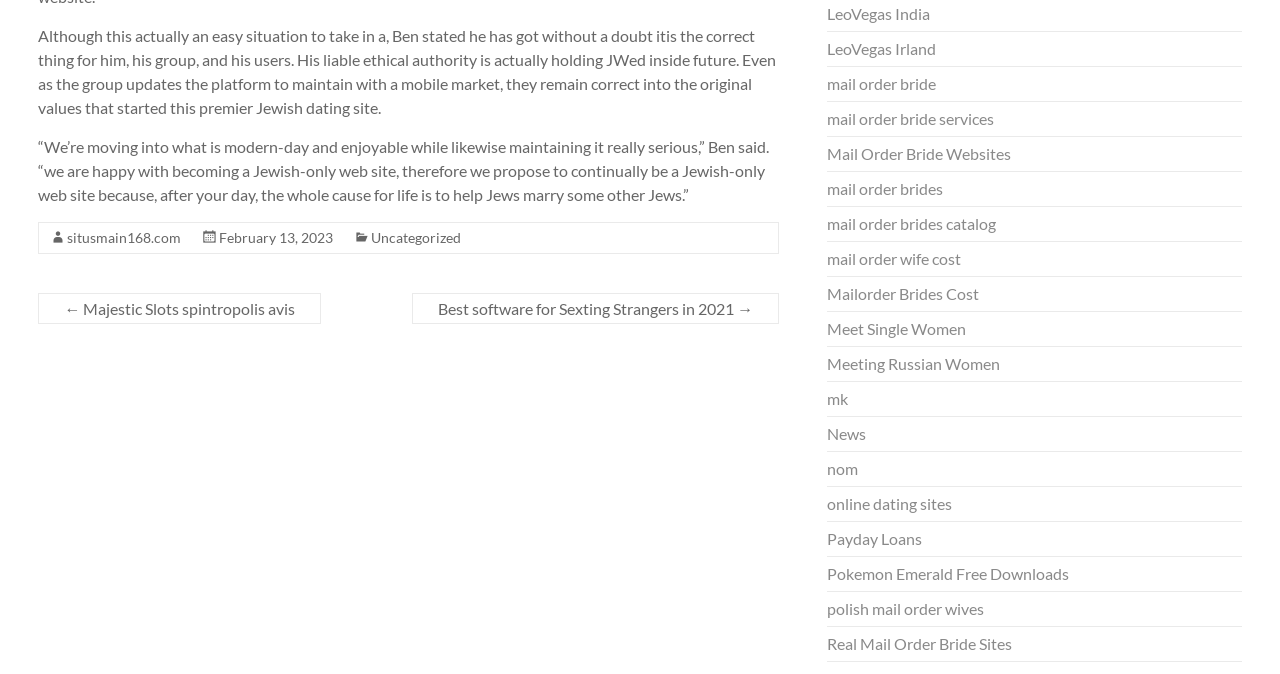Locate the bounding box coordinates of the segment that needs to be clicked to meet this instruction: "Read the news posted on February 13, 2023".

[0.171, 0.34, 0.26, 0.365]